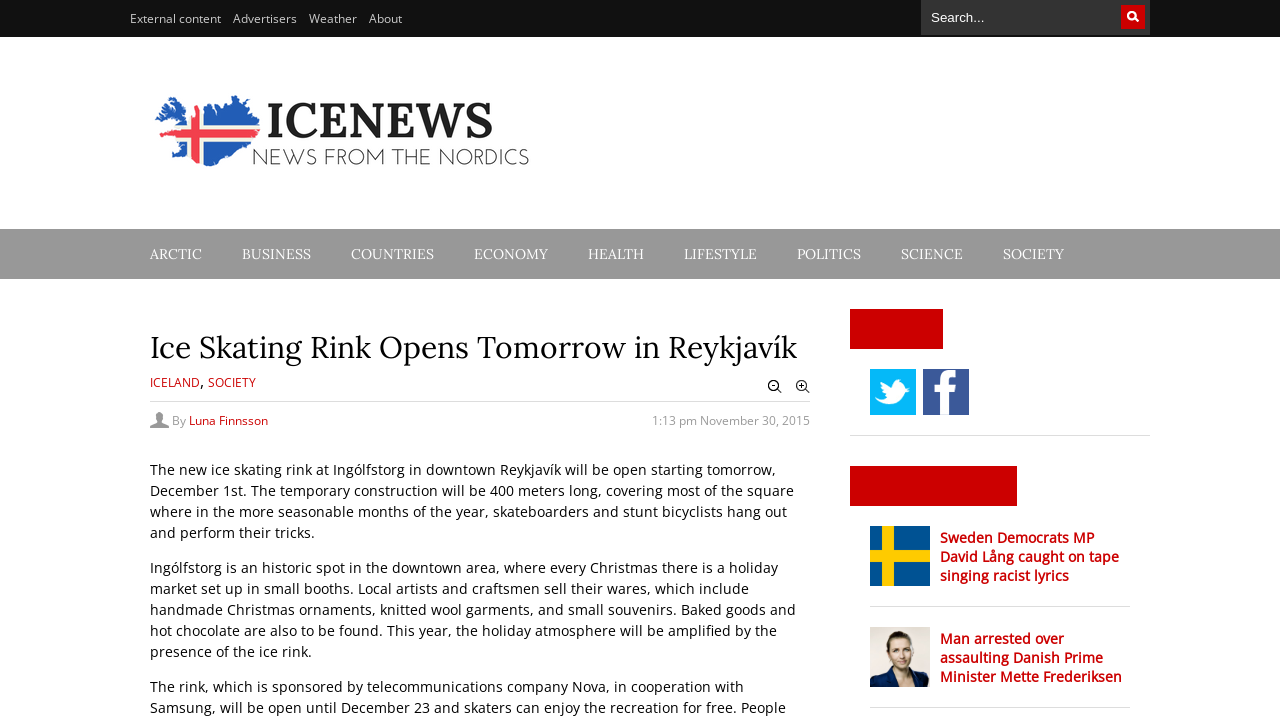Extract the heading text from the webpage.

Ice Skating Rink Opens Tomorrow in Reykjavík